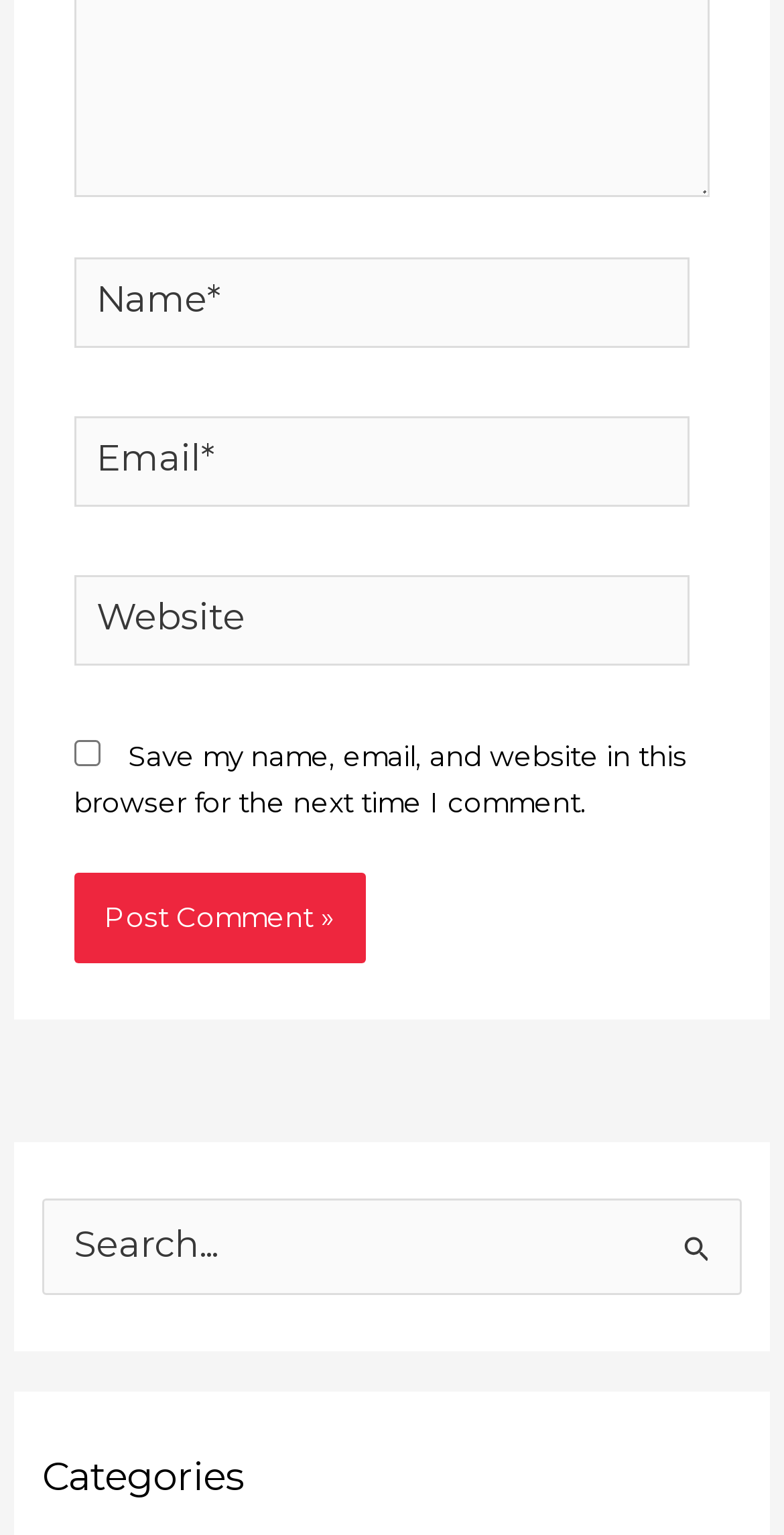Determine the bounding box for the described UI element: "Search".

[0.871, 0.801, 0.908, 0.827]